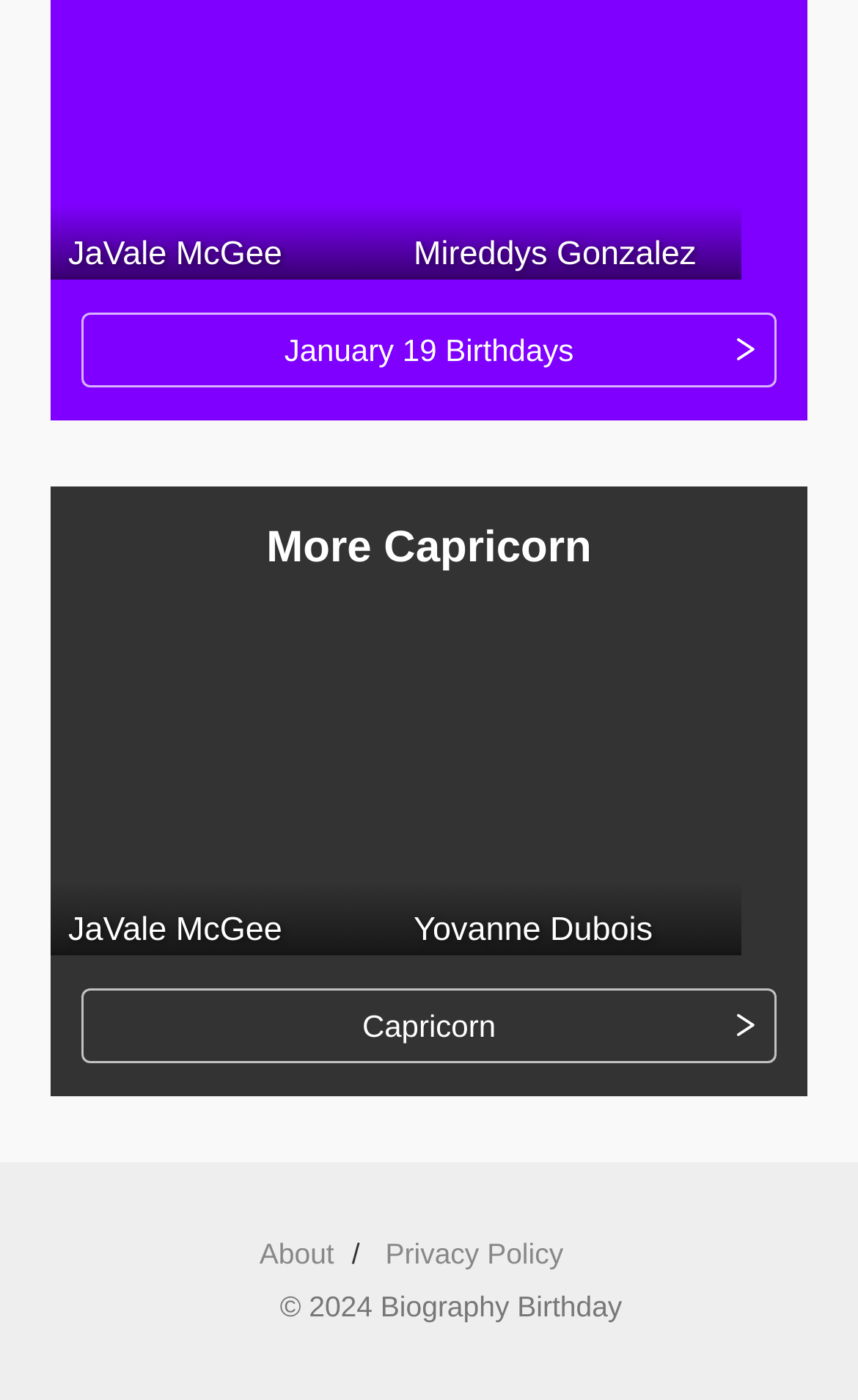Respond to the question below with a single word or phrase:
What is the zodiac sign of the birthdays listed?

Capricorn